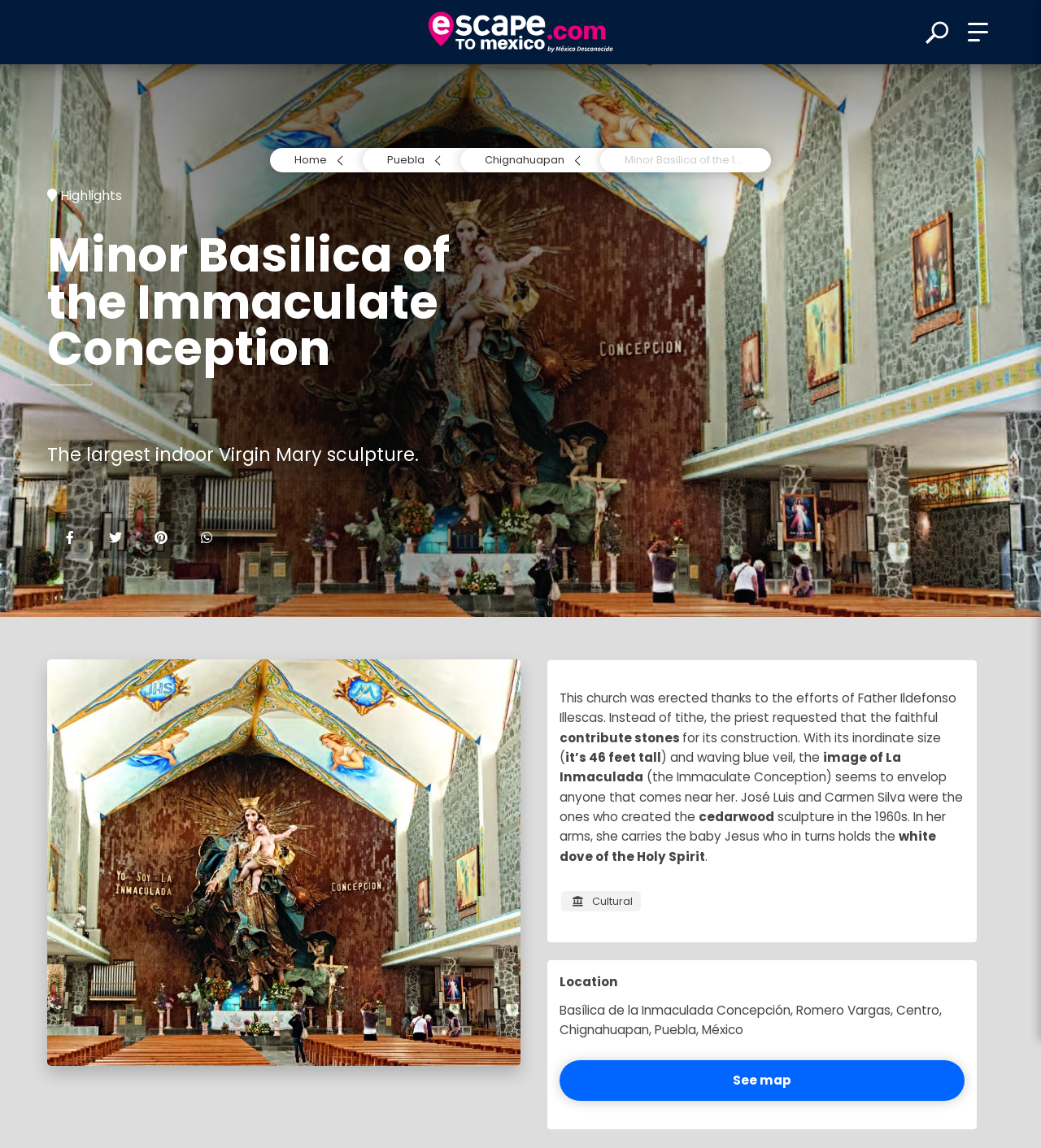Find the bounding box coordinates of the element to click in order to complete the given instruction: "Search Escapadas."

[0.045, 0.056, 0.955, 0.091]